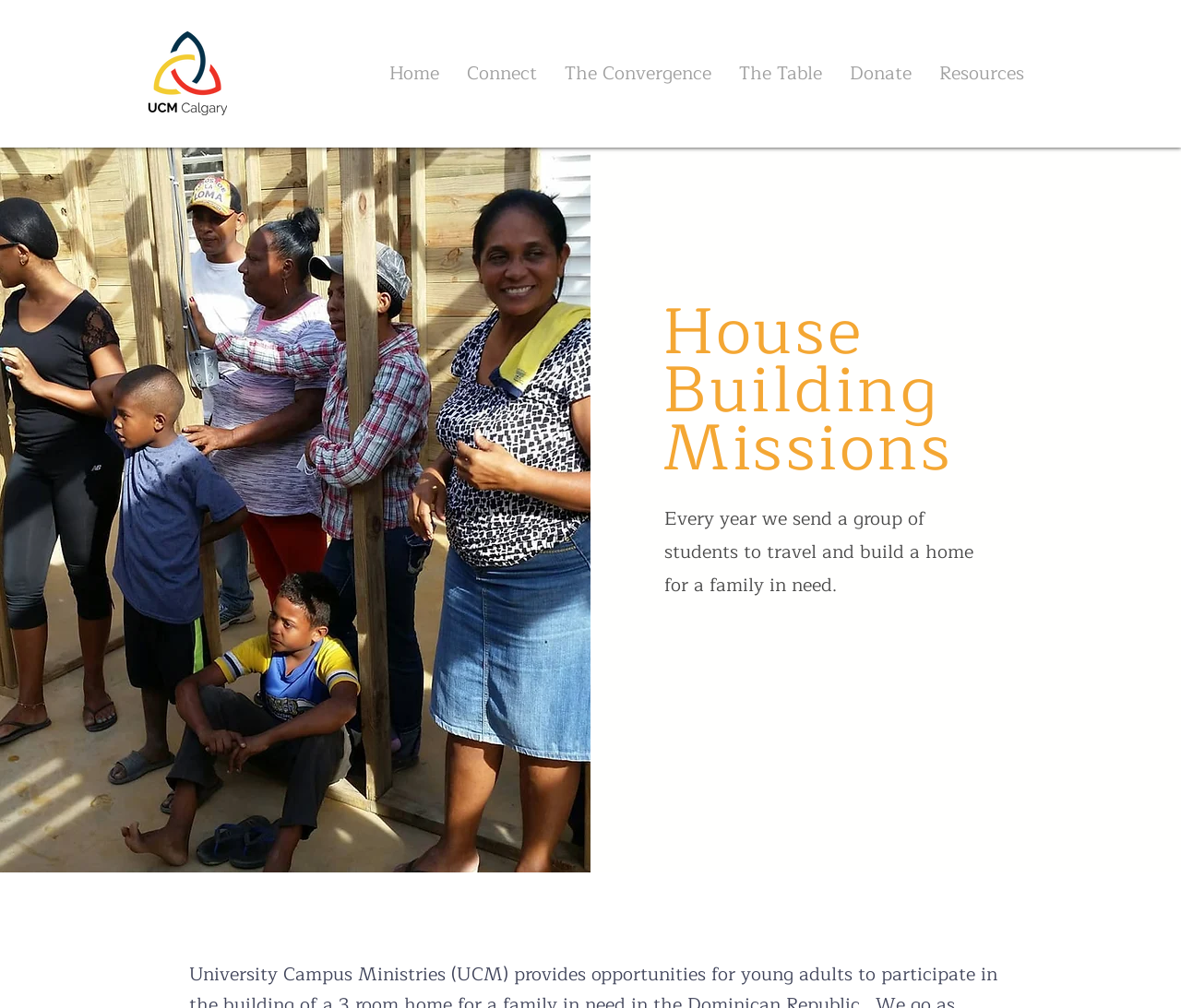For the element described, predict the bounding box coordinates as (top-left x, top-left y, bottom-right x, bottom-right y). All values should be between 0 and 1. Element description: Home

[0.318, 0.05, 0.384, 0.096]